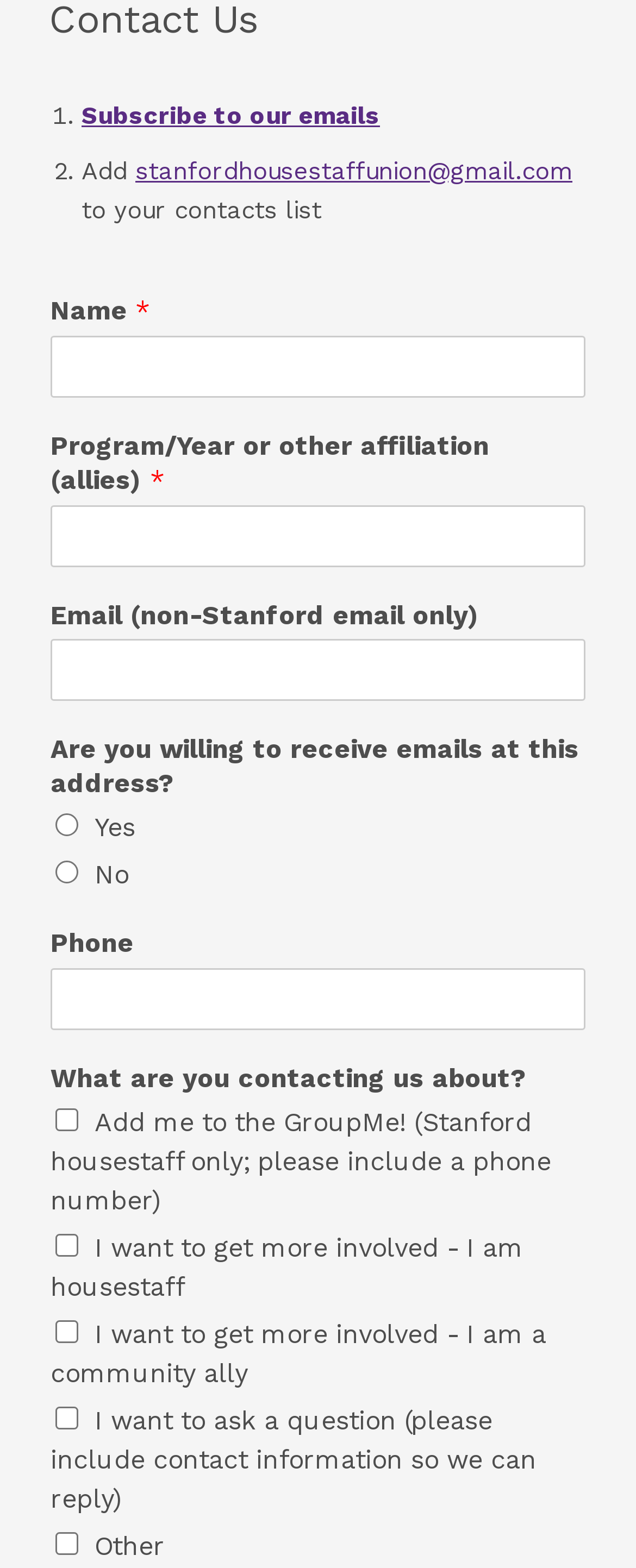What is the purpose of the checkbox 'Add me to the GroupMe!'
Answer briefly with a single word or phrase based on the image.

for Stanford housestaff only